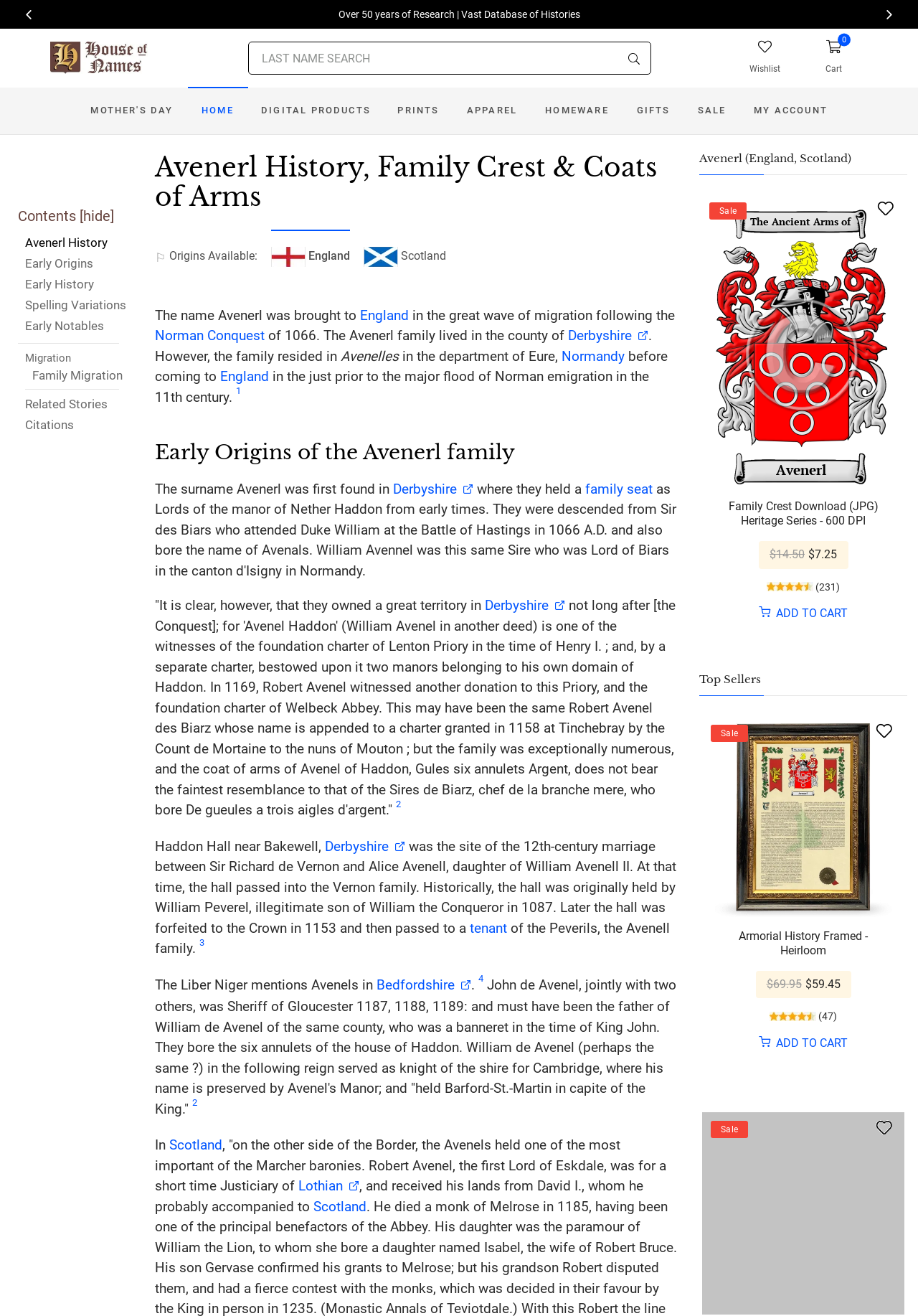Please reply with a single word or brief phrase to the question: 
What is the name of the family crest website?

HouseofNames